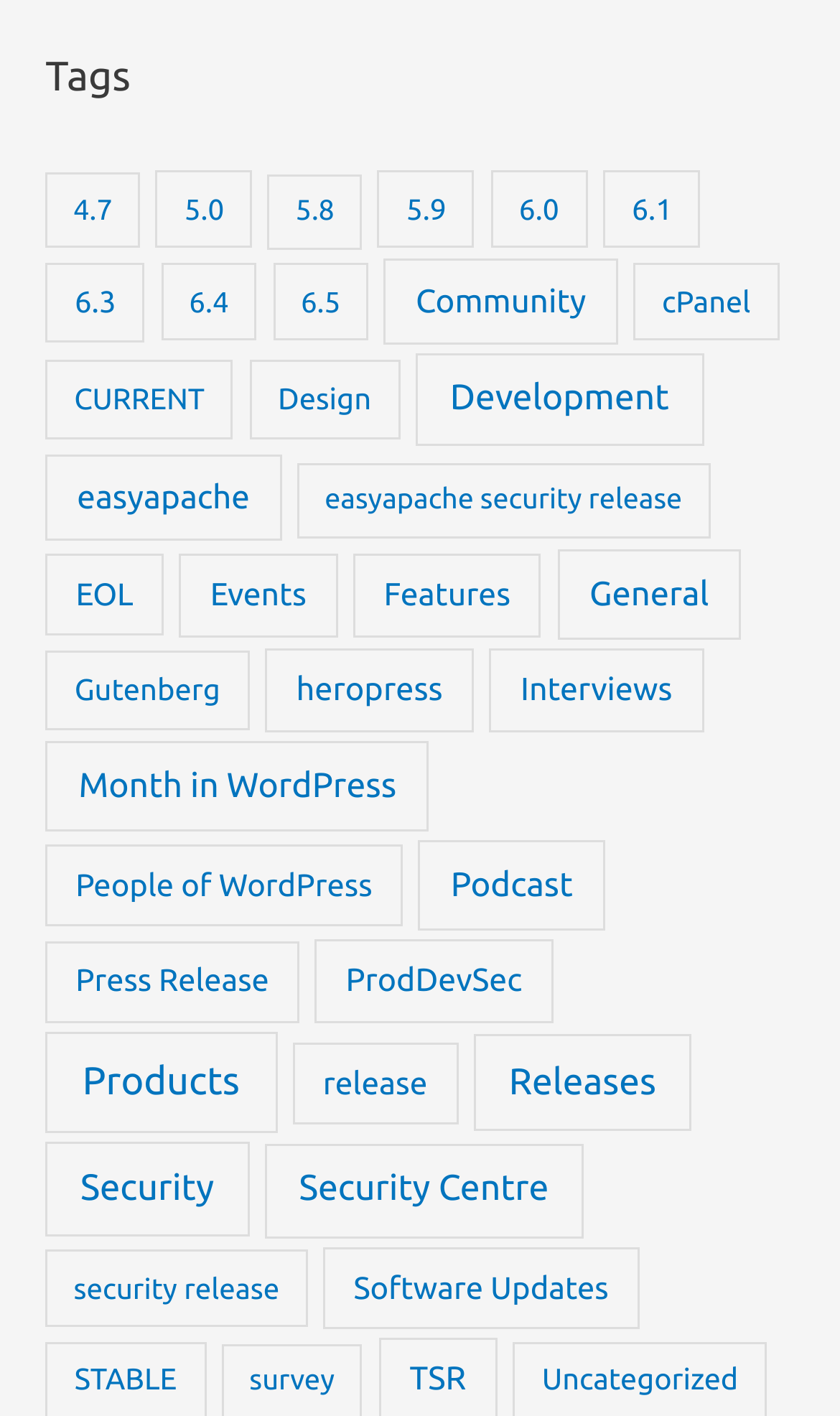Bounding box coordinates are specified in the format (top-left x, top-left y, bottom-right x, bottom-right y). All values are floating point numbers bounded between 0 and 1. Please provide the bounding box coordinate of the region this sentence describes: People of WordPress

[0.054, 0.596, 0.479, 0.654]